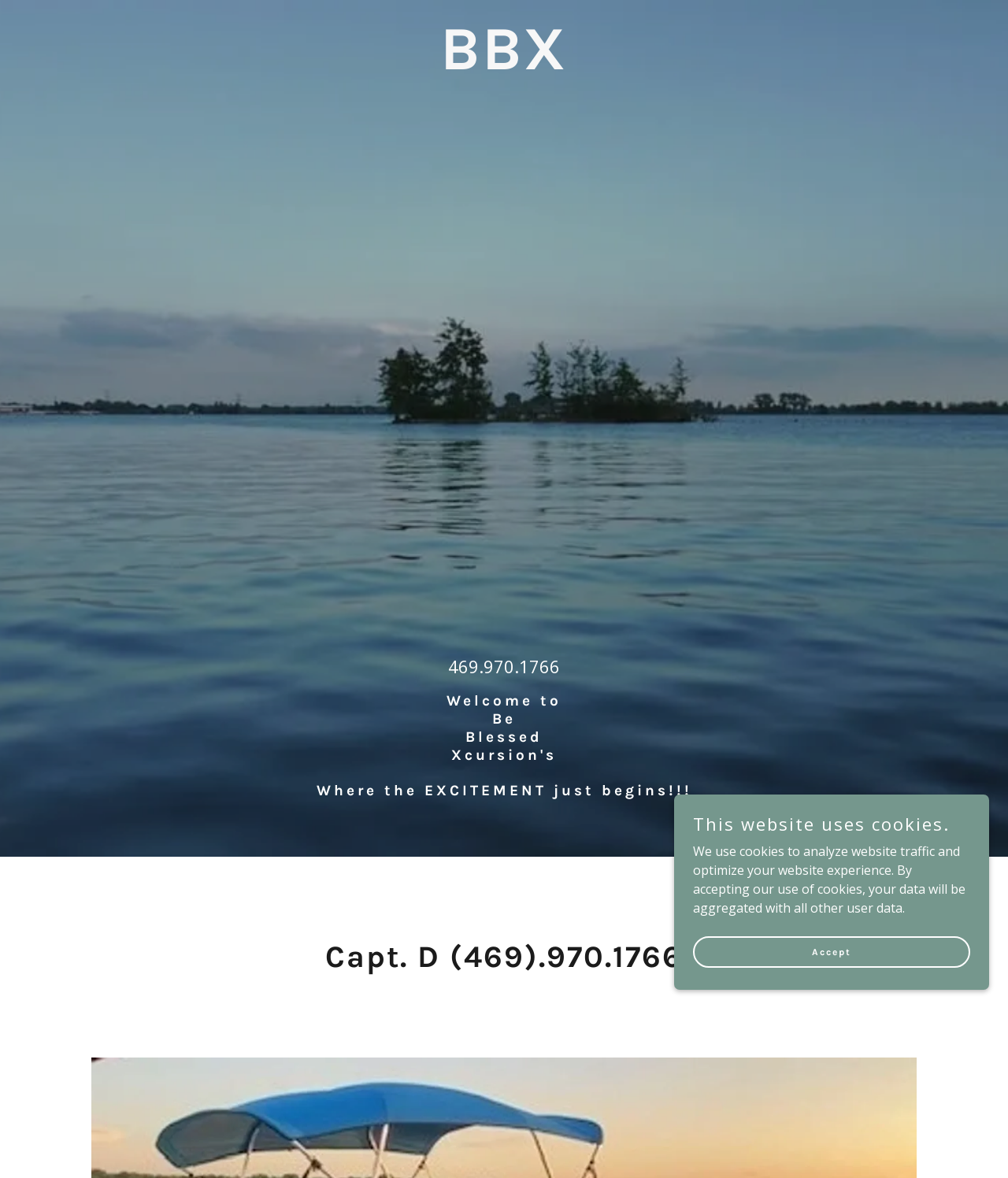Determine the main heading text of the webpage.

Welcome to
Be
Blessed
Xcursion's

Where the EXCITEMENT just begins!!!